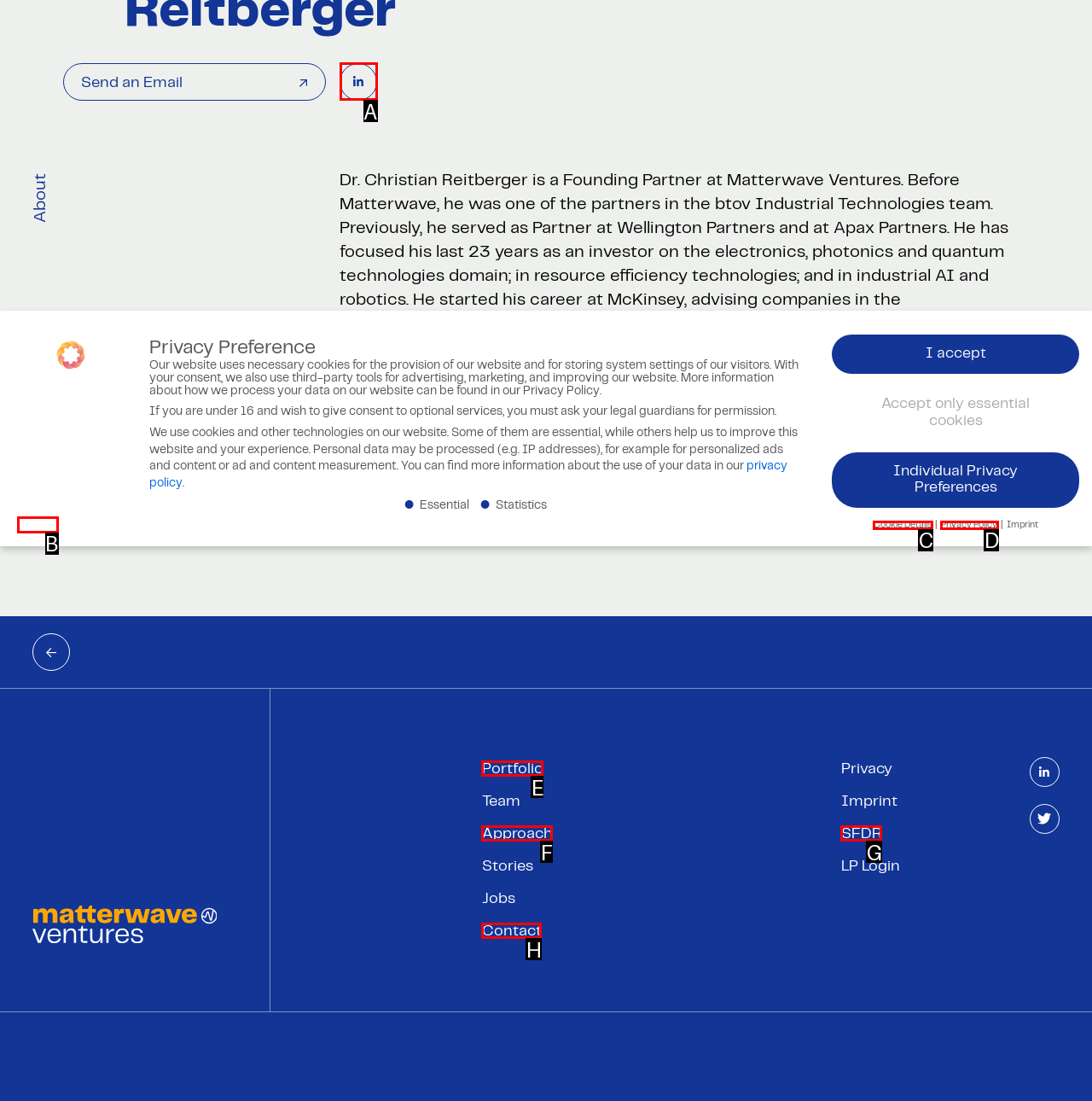From the given options, choose the HTML element that aligns with the description: Center for Archival Collections. Respond with the letter of the selected element.

None